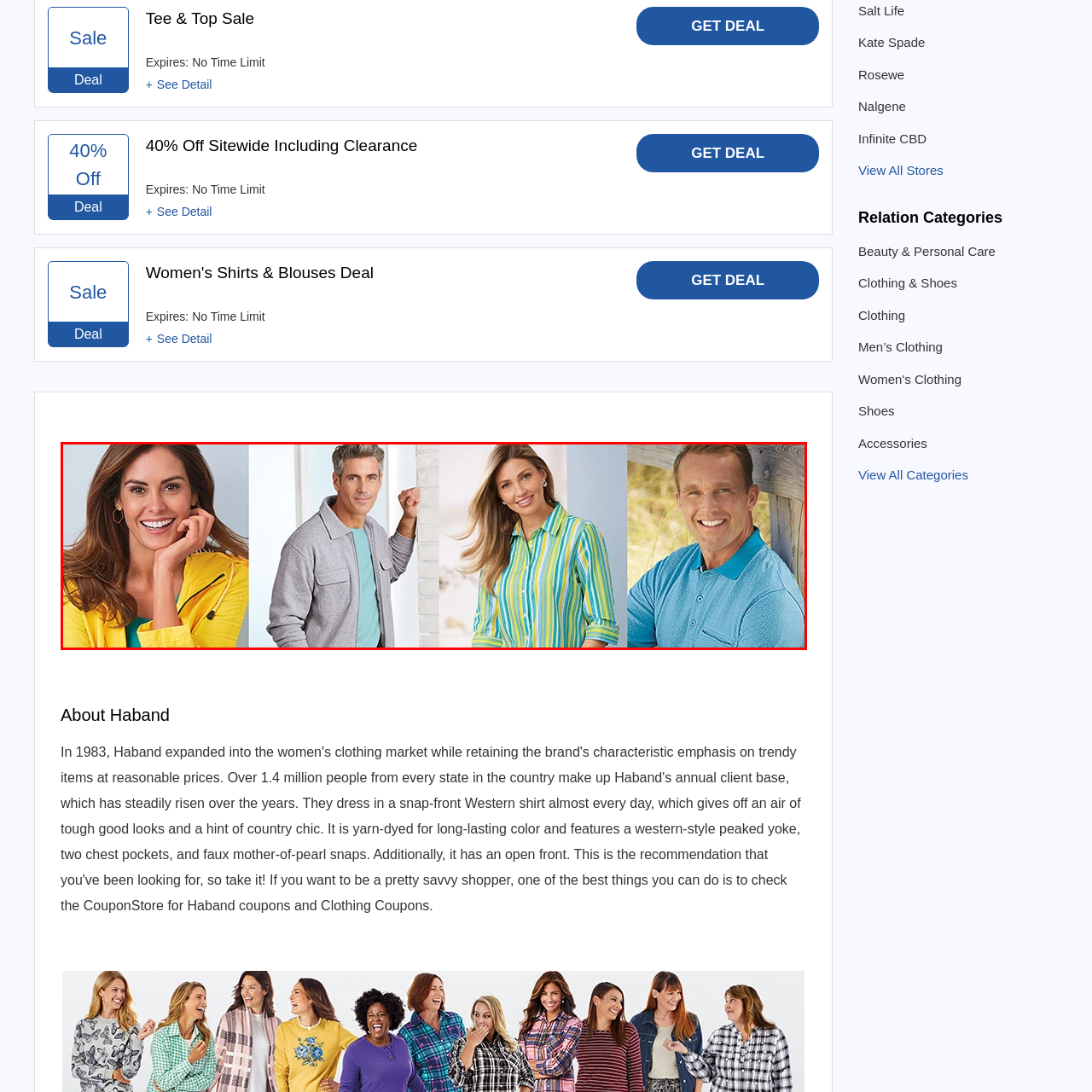Examine the image inside the red bounding box and deliver a thorough answer to the question that follows, drawing information from the image: What is the atmosphere conveyed by the image?

The caption describes the image as having a welcoming atmosphere, which is created by the natural backdrop and the warm smiles of the models, emphasizing comfort and style suitable for various casual settings.